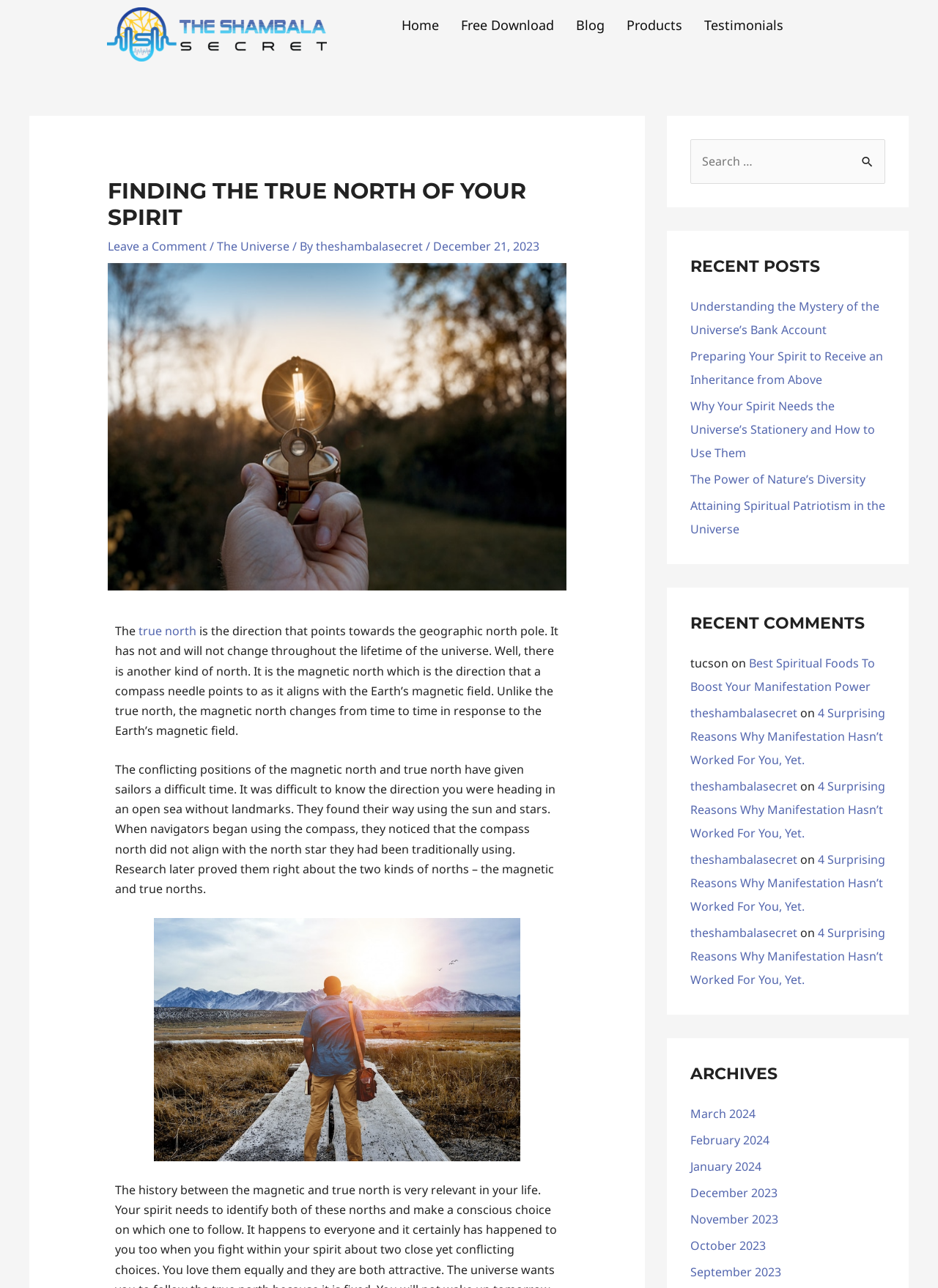What is the title of the latest article?
Refer to the image and provide a one-word or short phrase answer.

FINDING THE TRUE NORTH OF YOUR SPIRIT